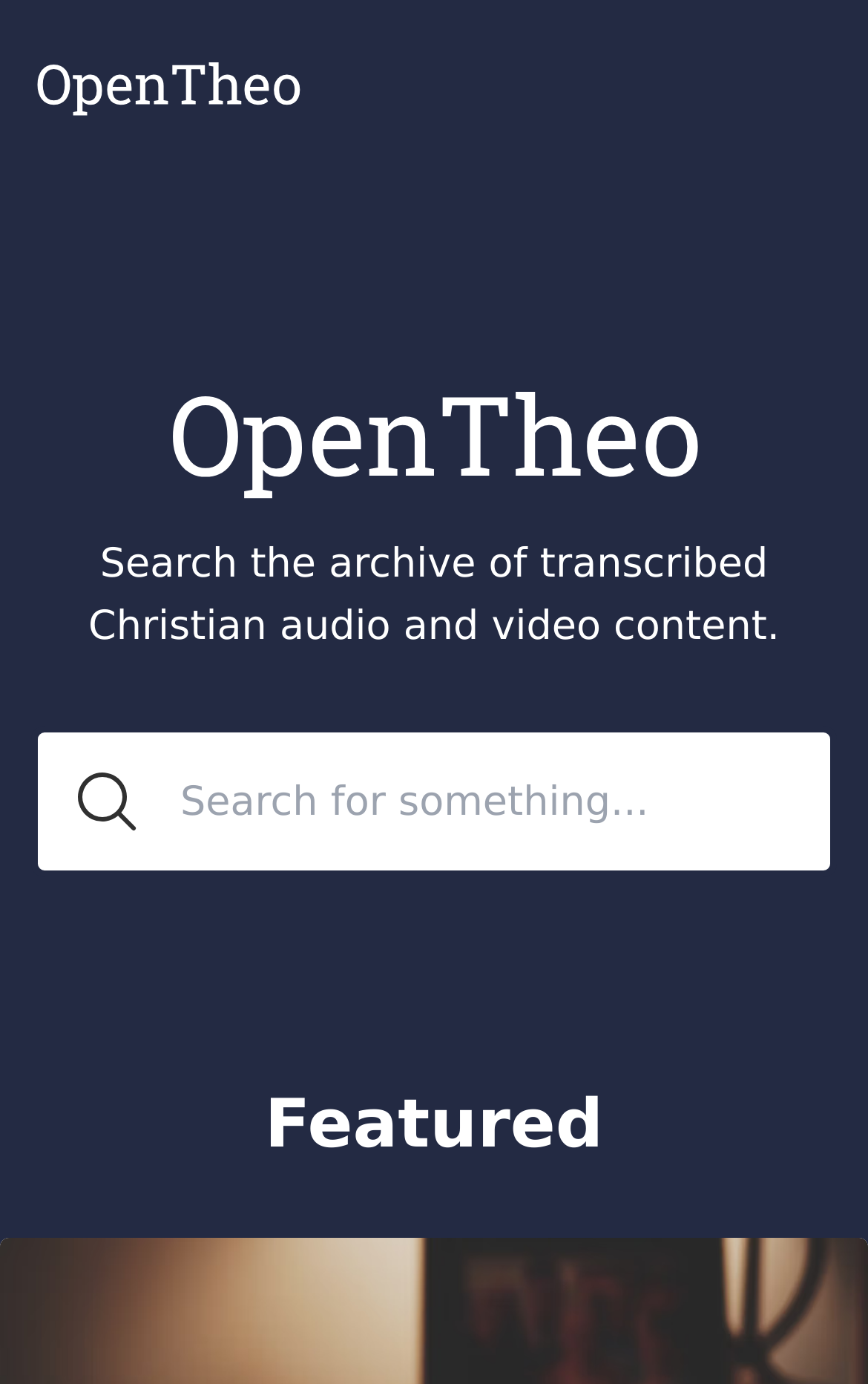Locate the bounding box coordinates of the UI element described by: "name="query" placeholder="Search for something..."". Provide the coordinates as four float numbers between 0 and 1, formatted as [left, top, right, bottom].

[0.041, 0.528, 0.959, 0.631]